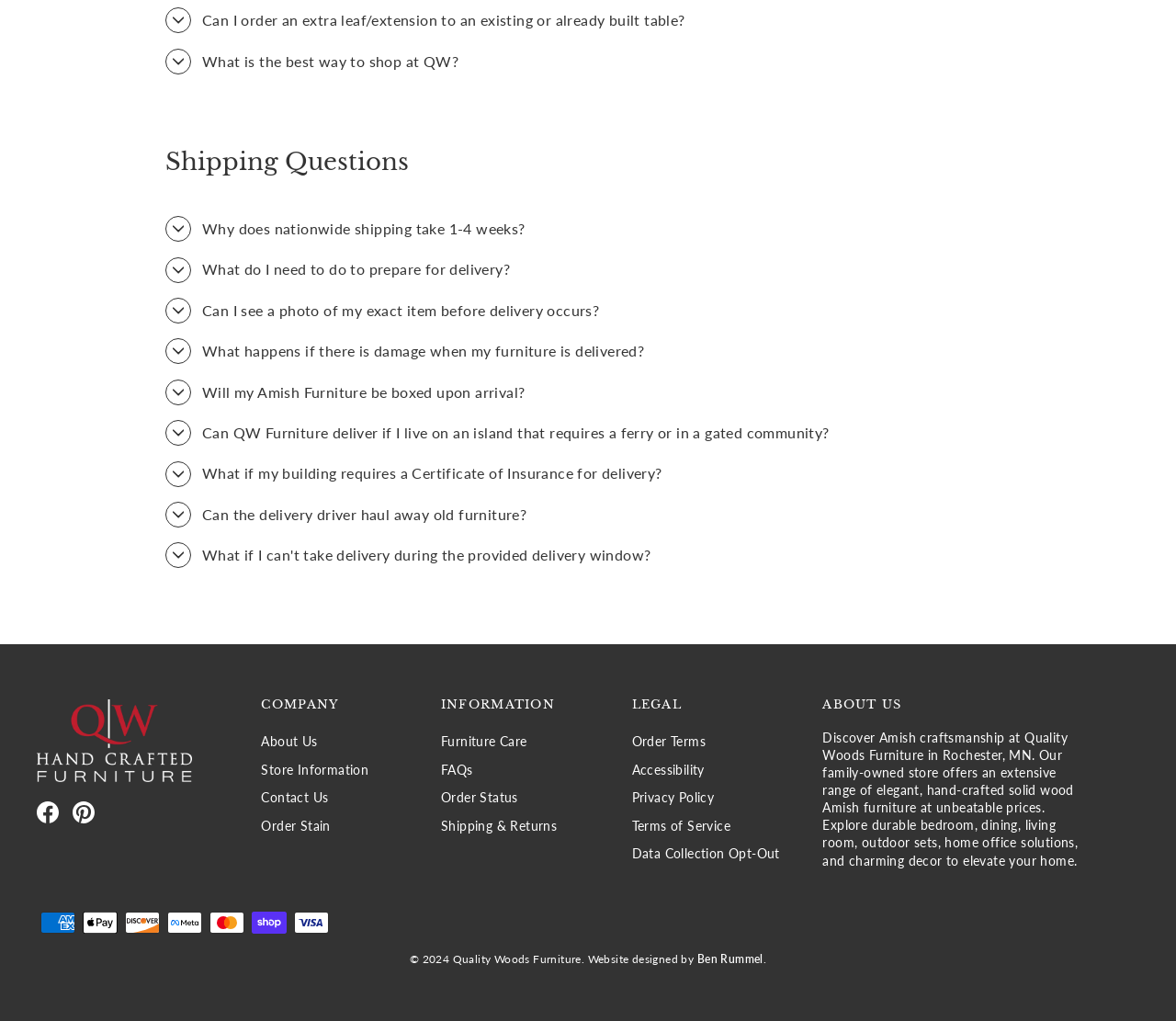How many payment methods are accepted?
Look at the image and provide a detailed response to the question.

I counted the number of payment method images at the bottom of the webpage, which are American Express, Apple Pay, Discover, Meta Pay, Mastercard, Shop Pay, and Visa.